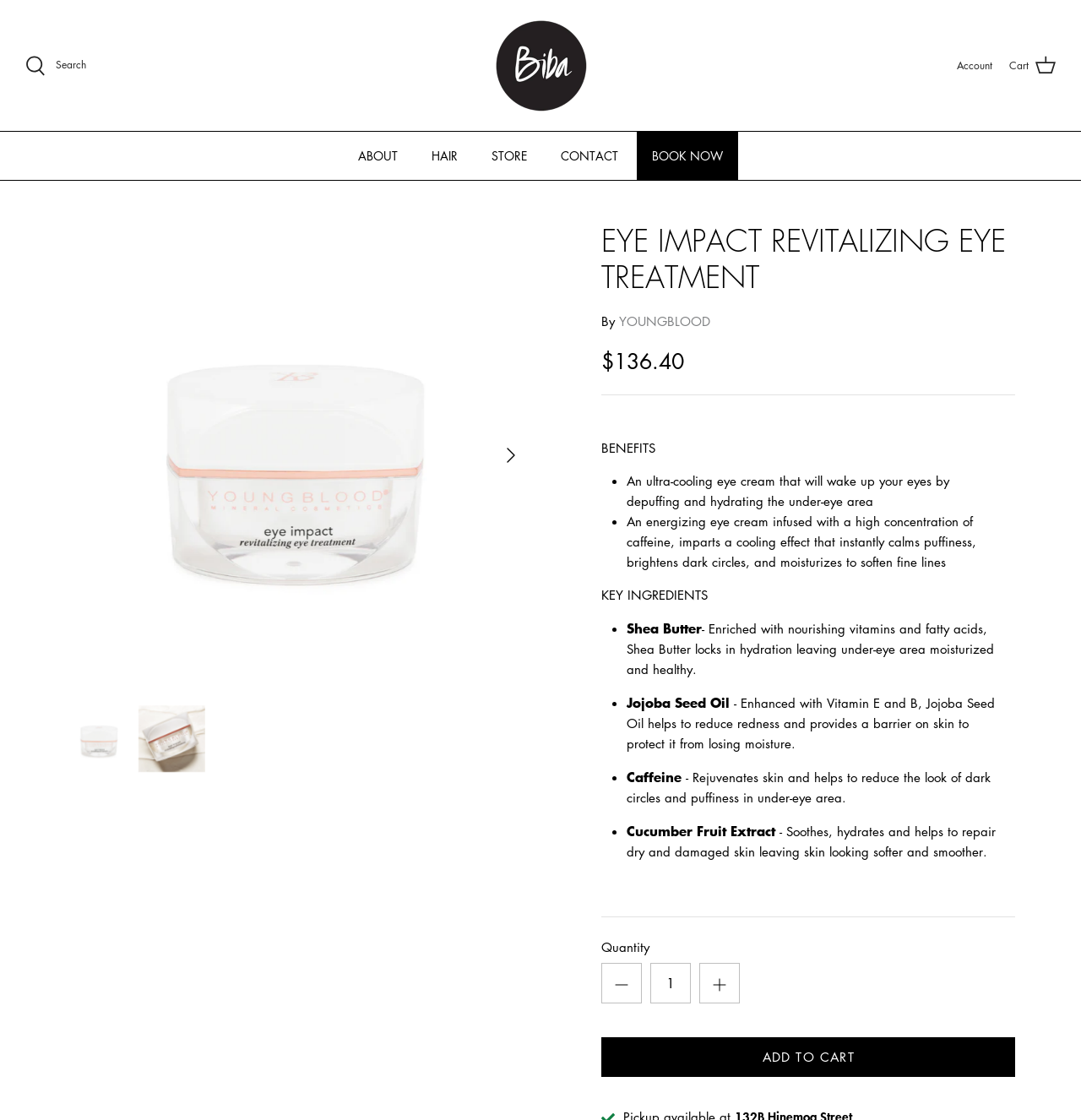Using the information shown in the image, answer the question with as much detail as possible: How can I navigate to the previous page?

I found the way to navigate to the previous page by looking at the buttons 'Previous' and 'Next' which are located below the product description, and the 'Previous' button is disabled, indicating that it can be used to navigate to the previous page.